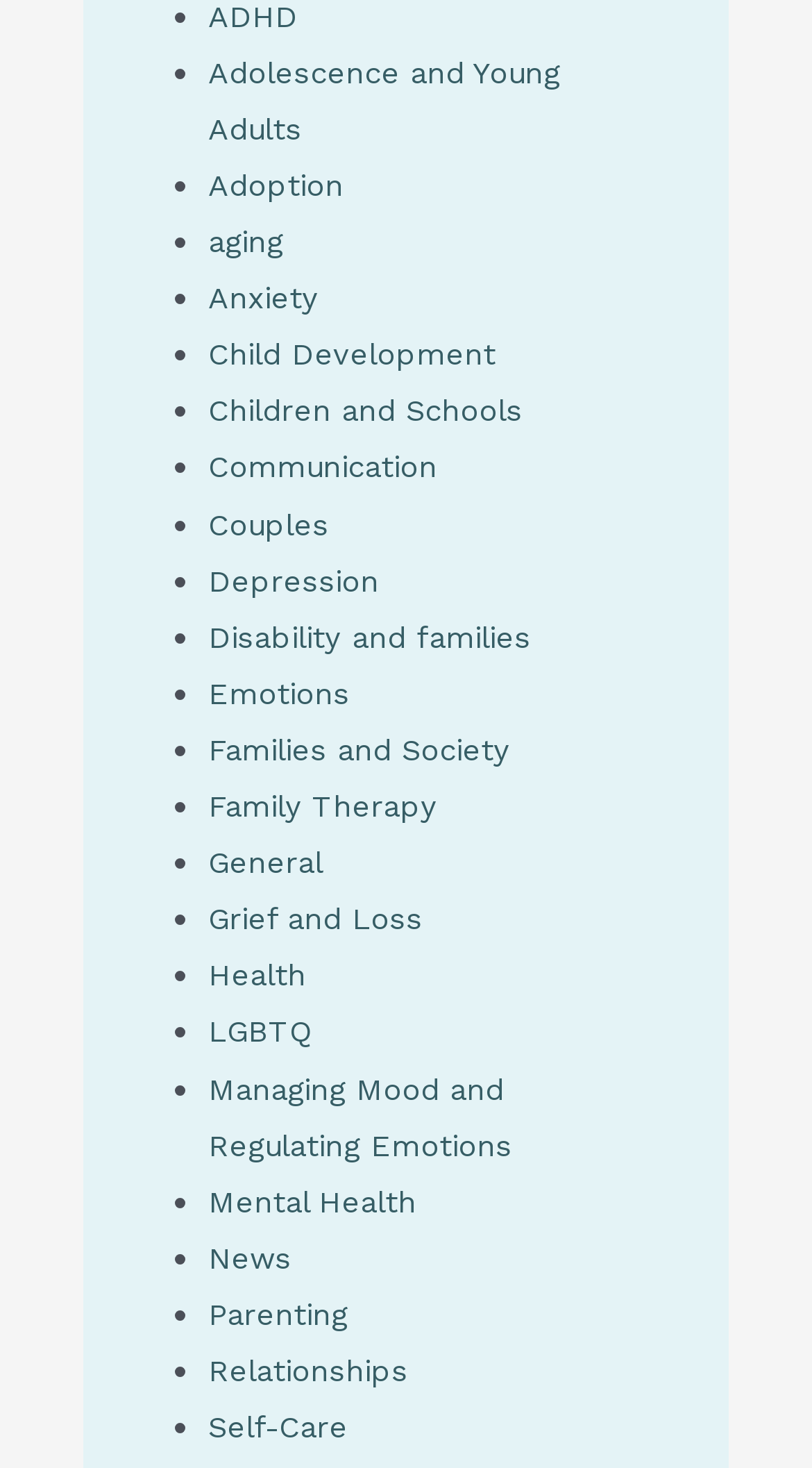Determine the coordinates of the bounding box that should be clicked to complete the instruction: "Browse Self-Care". The coordinates should be represented by four float numbers between 0 and 1: [left, top, right, bottom].

[0.256, 0.959, 0.428, 0.985]